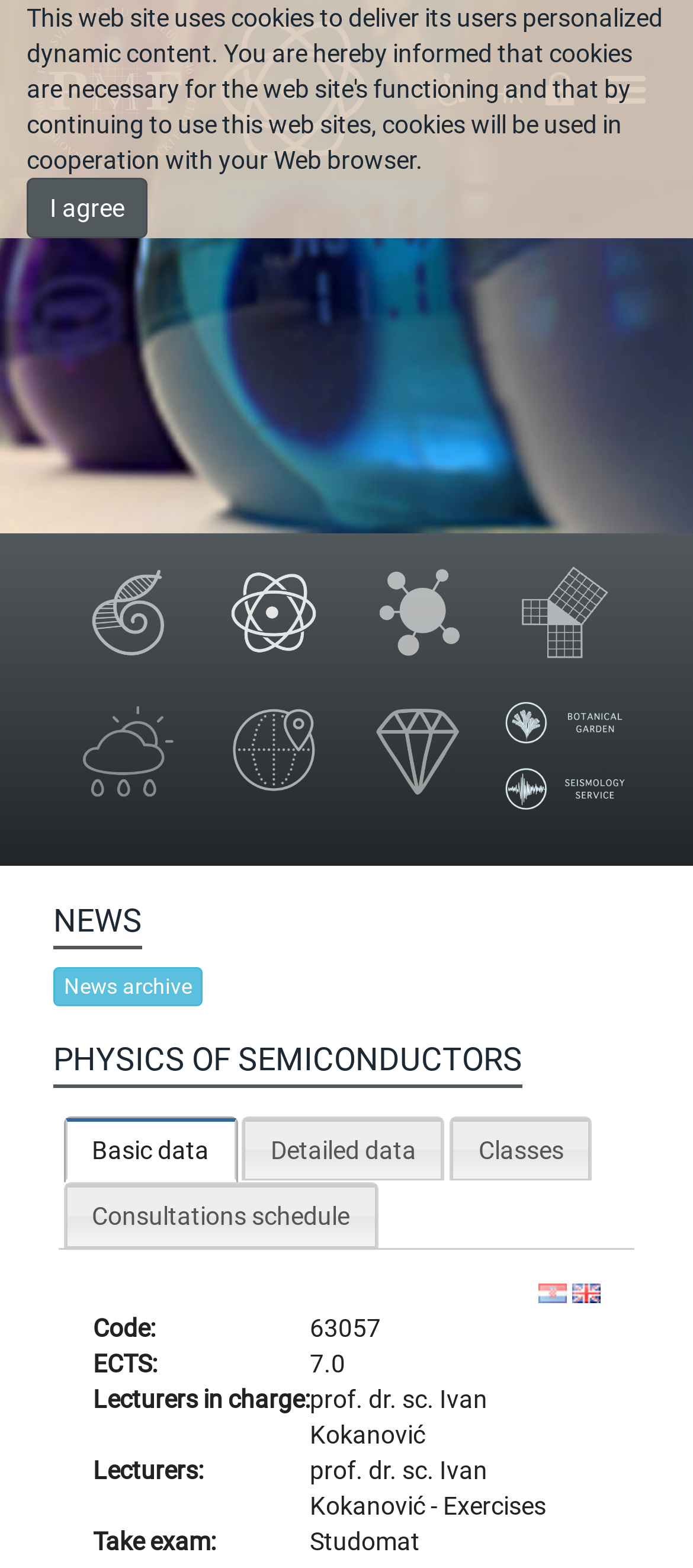Locate the bounding box coordinates of the clickable area to execute the instruction: "Click on the 'NEWS' heading". Provide the coordinates as four float numbers between 0 and 1, represented as [left, top, right, bottom].

[0.077, 0.576, 0.205, 0.605]